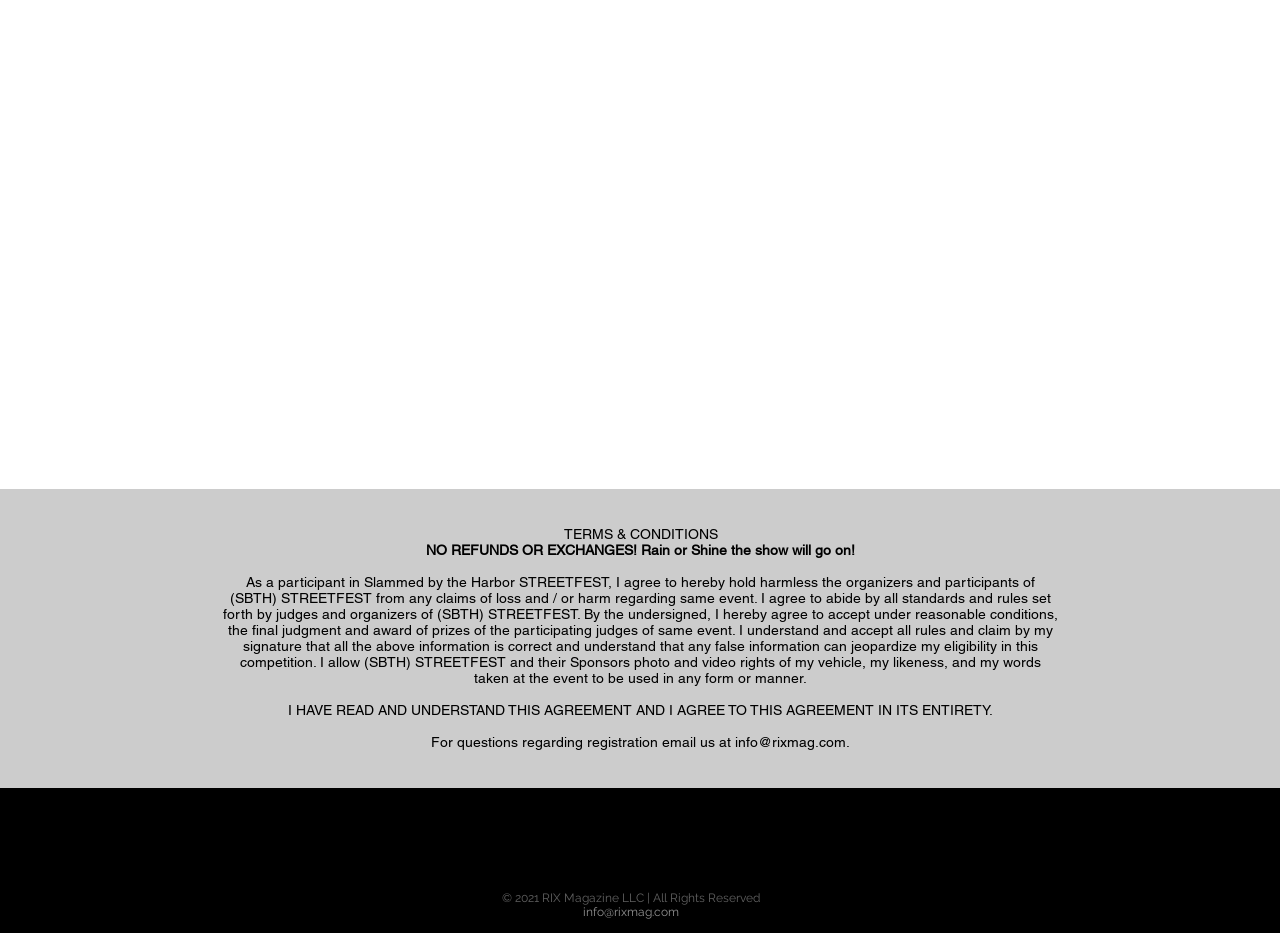Please respond in a single word or phrase: 
What is the event mentioned in the agreement?

Slammed by the Harbor STREETFEST